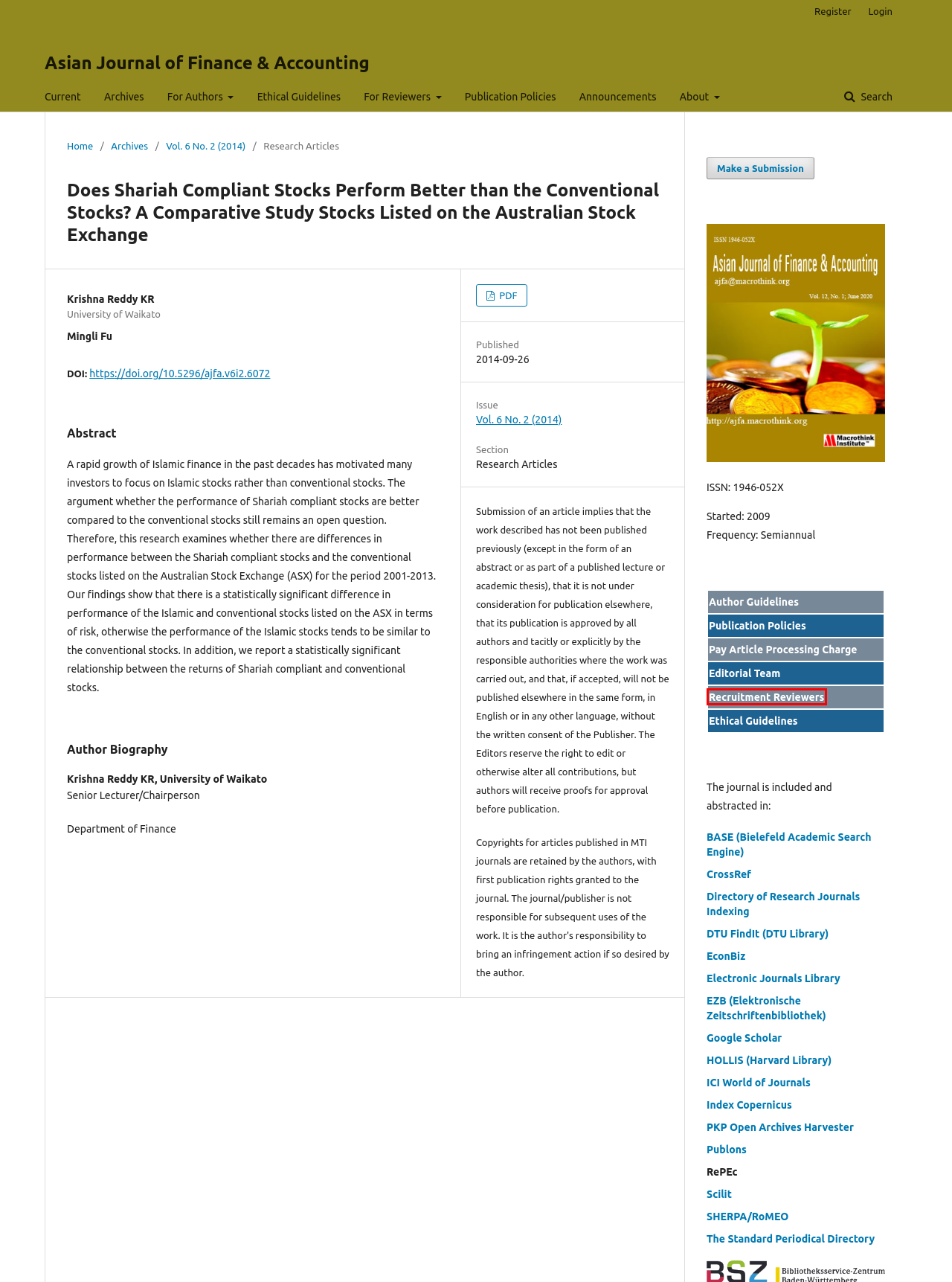Inspect the provided webpage screenshot, concentrating on the element within the red bounding box. Select the description that best represents the new webpage after you click the highlighted element. Here are the candidates:
A. Editorial Team
							| Asian Journal of Finance & Accounting
B. Recruitment Reviewers
							| Asian Journal of Finance & Accounting
C. Ethical Guidelines
							| Asian Journal of Finance & Accounting
D. Announcements
							| Asian Journal of Finance & Accounting
E. Publication Policies
							| Asian Journal of Finance & Accounting
F. Author Guidelines
							| Asian Journal of Finance & Accounting
G. Register
							| Asian Journal of Finance & Accounting
H. Asian Journal of Finance & Accounting

B